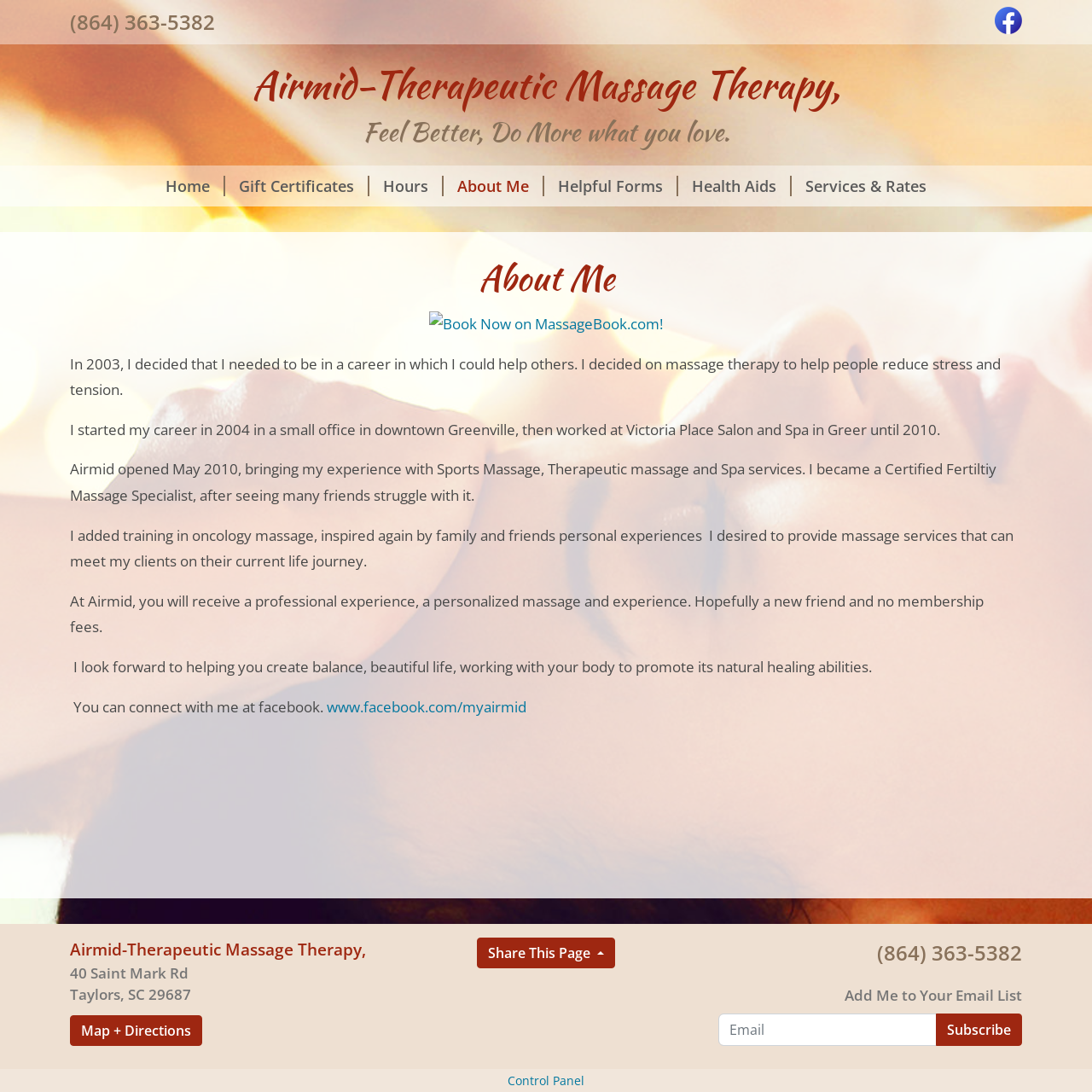Identify the bounding box coordinates of the region that should be clicked to execute the following instruction: "View the Sennen Cosy Mini Baby and Toddler Blanket".

None